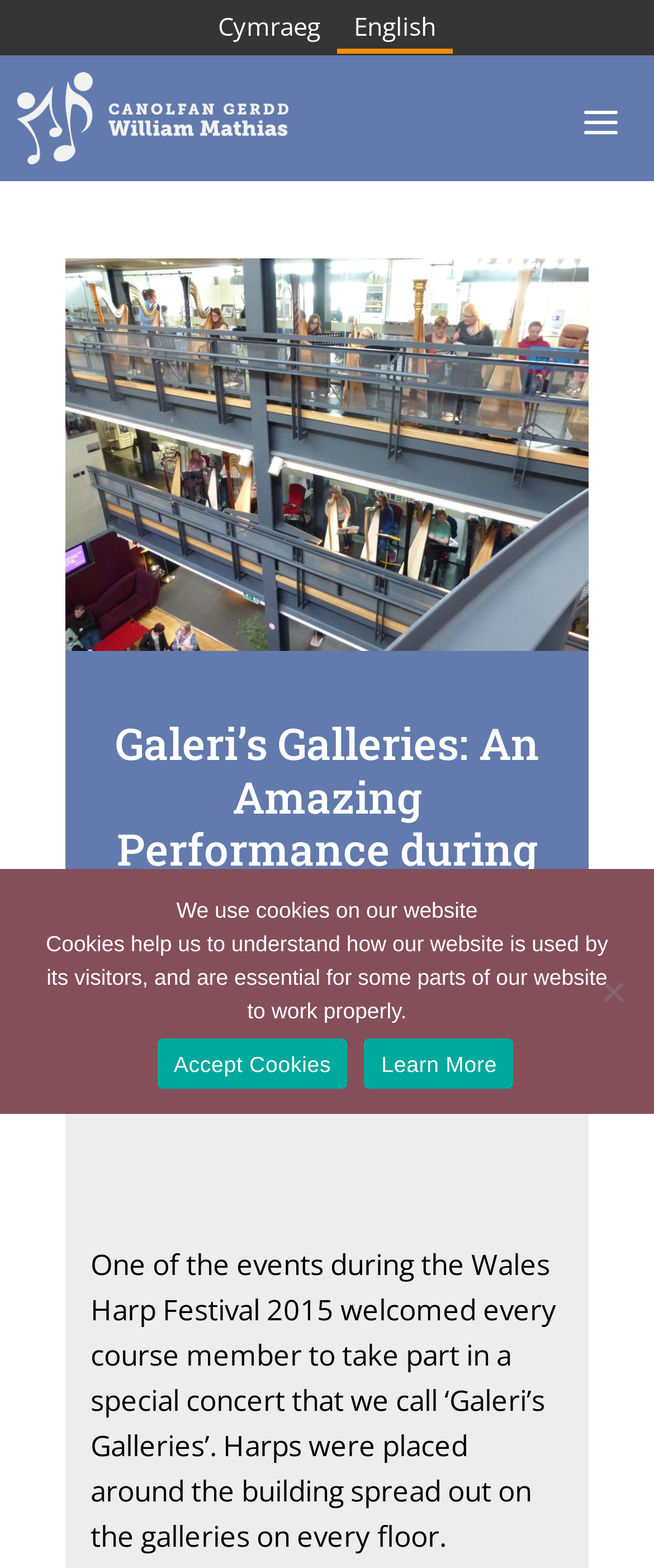Offer an extensive depiction of the webpage and its key elements.

The webpage is about Galeri's Galleries, an event that took place during the Wales Harp Festival 2015. At the top left corner, there are two language options, "Cymraeg" and "English", which are links. Next to them, there is a link to "Canolfan Gerdd William Mathias" accompanied by an image of the same name.

Below these elements, there is a large image that spans most of the width of the page. The main content of the page starts with a heading that reads "Galeri's Galleries: An Amazing Performance during the Wales Harp Festival 2015". This is followed by a publication date, "6 May, 2015", and a paragraph of text that describes the event. The text explains that the event was a special concert where harps were placed around the building on every floor.

At the bottom of the page, there is a dialog box titled "Cookie Notice" that is not currently in focus. The dialog box contains some text explaining the use of cookies on the website, as well as two links, "Accept Cookies" and "Learn More". There is also a "No" button at the bottom right corner of the dialog box.